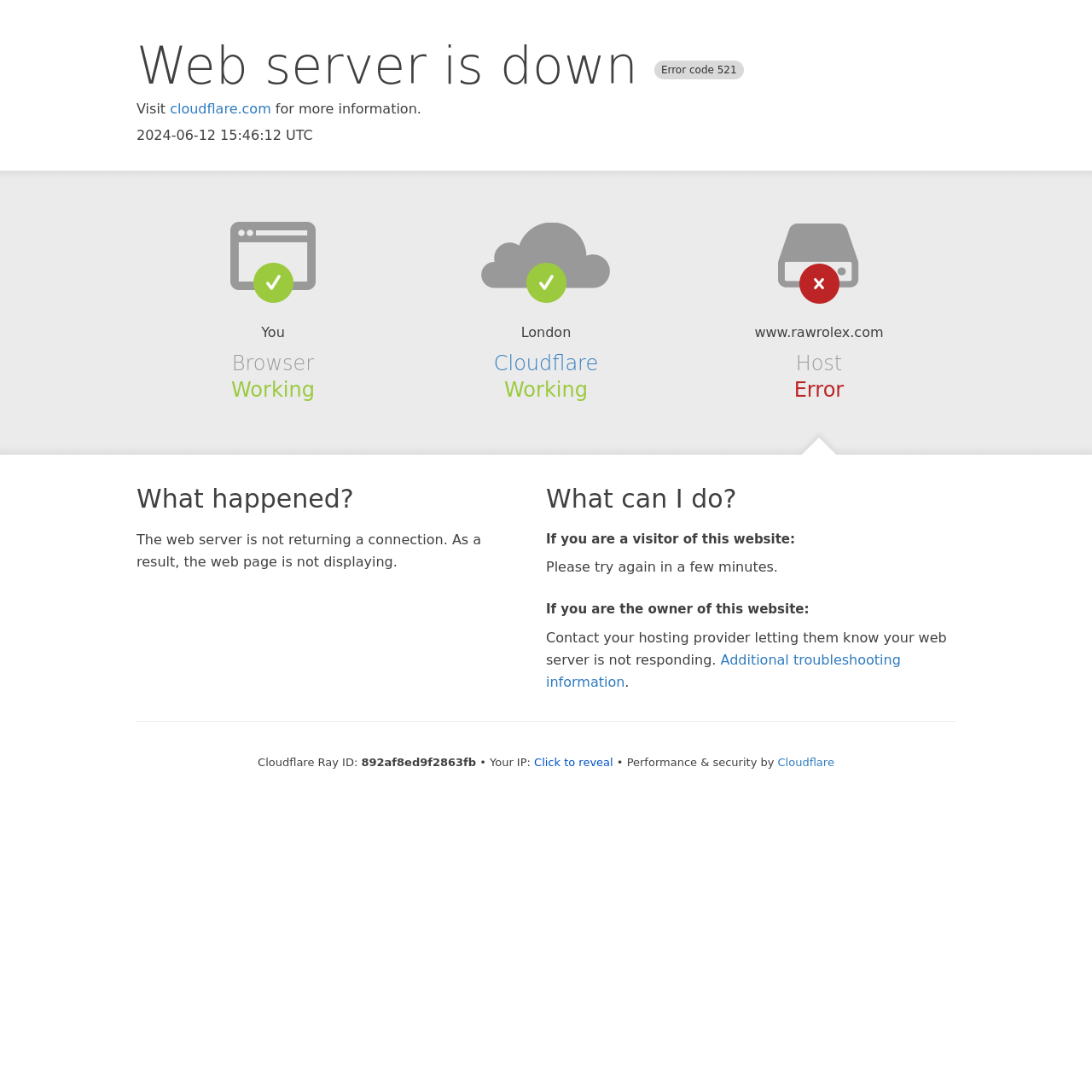Provide a one-word or one-phrase answer to the question:
What should the owner of the website do?

Contact hosting provider